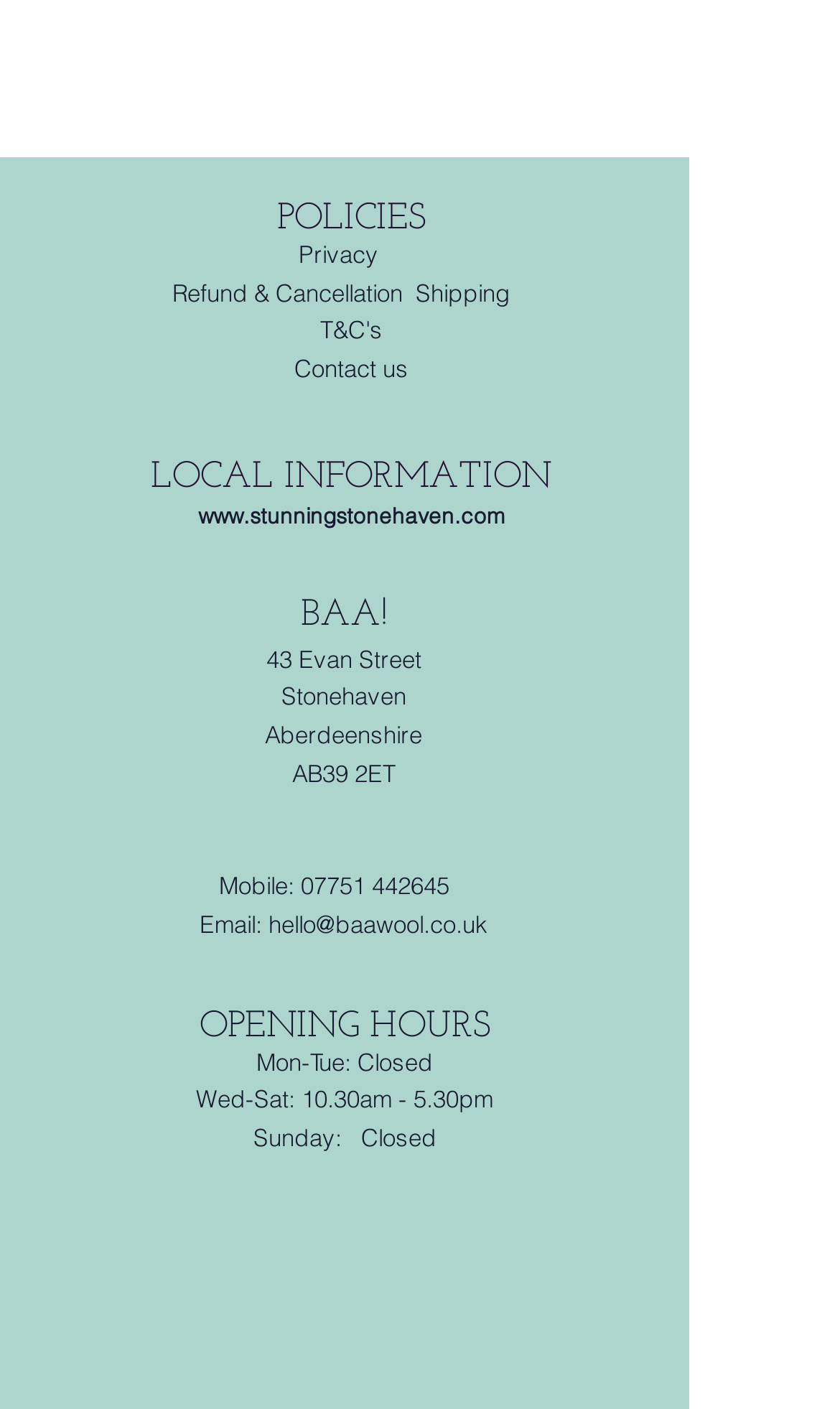Find the bounding box of the UI element described as: "07751 442645". The bounding box coordinates should be given as four float values between 0 and 1, i.e., [left, top, right, bottom].

[0.358, 0.618, 0.535, 0.64]